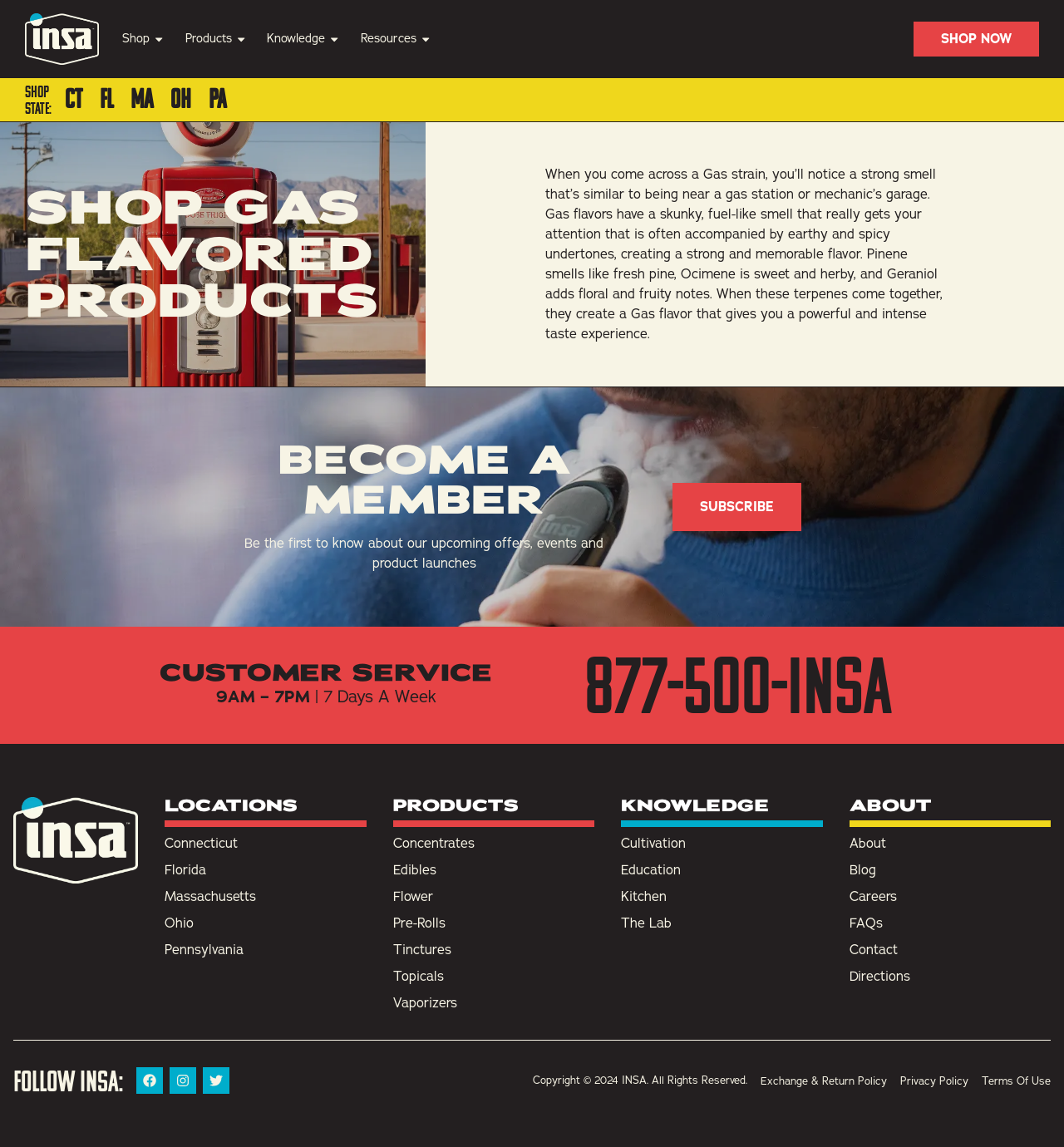Utilize the information from the image to answer the question in detail:
What types of products are available?

The types of products available can be found in the 'PRODUCTS' section, where links to 'Concentrates', 'Edibles', 'Flower', 'Pre-Rolls', 'Tinctures', 'Topicals', and 'Vaporizers' are provided.